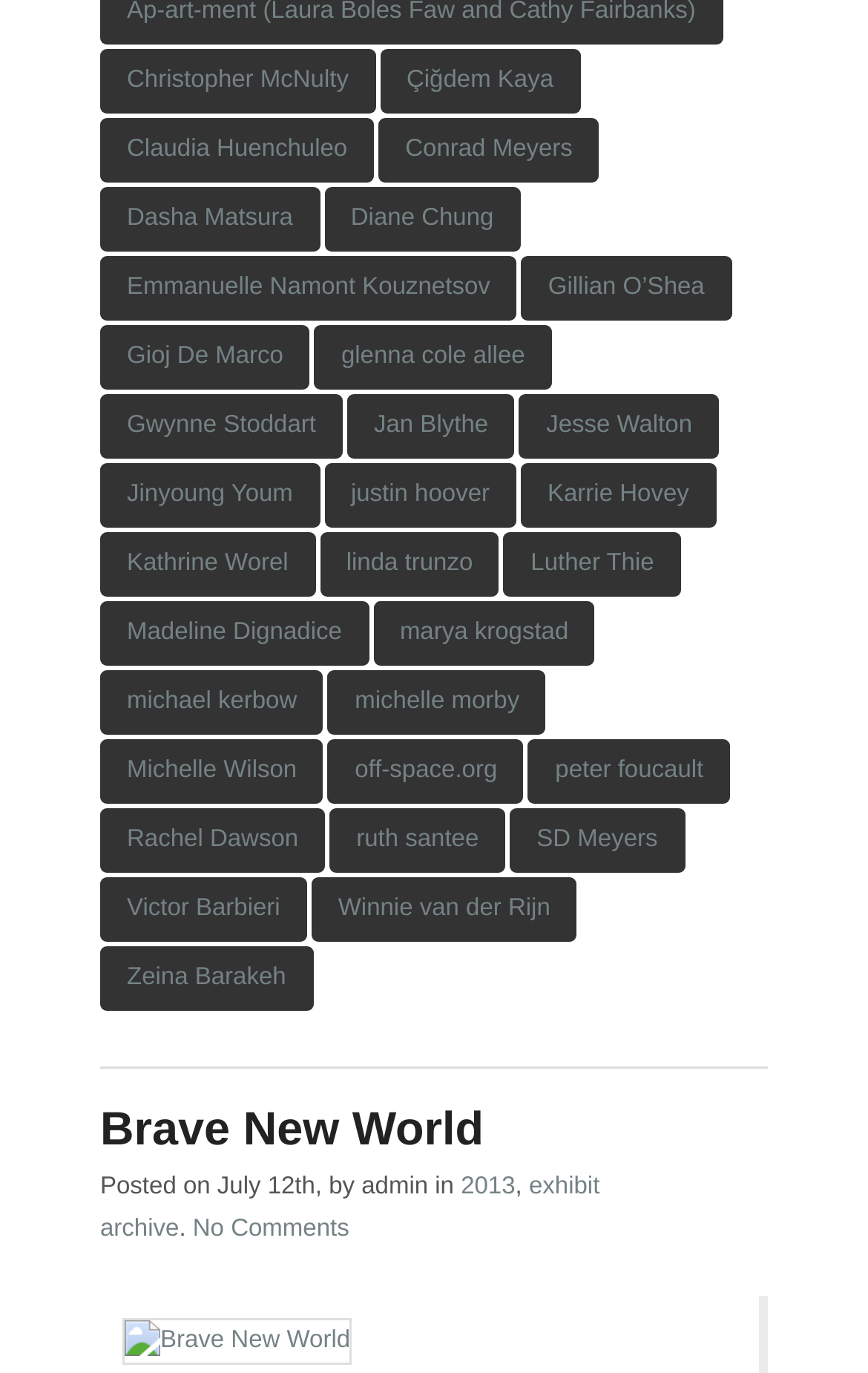Provide a short answer to the following question with just one word or phrase: What is the name of the first artist listed?

Christopher McNulty